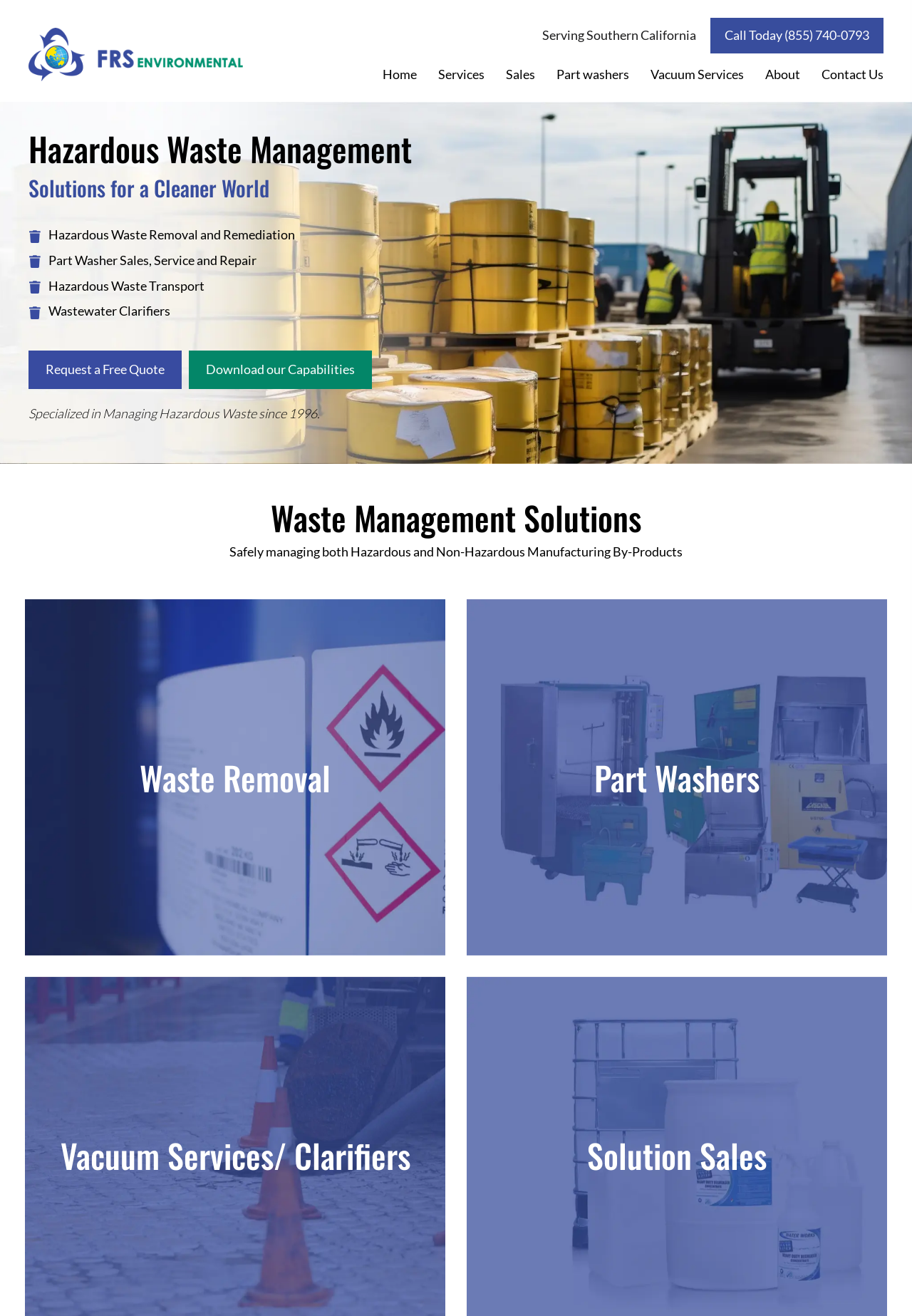Give a detailed account of the webpage.

The webpage is about FRS Environmental, a company that provides hazardous waste management services to the Southern California and Phoenix, Arizona areas. At the top of the page, there is a logo and a navigation menu with links to different sections of the website, including "Home", "Services", "Sales", "Part washers", "Vacuum Services", "About", and "Contact Us".

Below the navigation menu, there are two headings: "Hazardous Waste Management" and "Solutions for a Cleaner World". Under these headings, there are several sections that describe the company's services. The first section is about hazardous waste removal and remediation, and it includes a link to request a free quote and another link to download the company's capabilities.

The next section is about part washer sales, service, and repair, and it includes a brief description of the services offered. This is followed by a section about hazardous waste transport and wastewater clarifiers.

The main content of the page is divided into three columns. The left column has a blue overlay with a heading "Waste Removal" and a brief description of the company's waste removal services. Below this, there is a section about hazardous waste disposal, which includes a link to read more and a link to a webpage about waste services.

The middle column has a blue overlay with a heading "Part Washers" and a brief description of the company's part washer services. Below this, there is a section about vacuum services and clarifiers, which includes a list of services offered, such as safely removing liquids, sludge, and solids, and disposing of hazardous and non-hazardous waste in compliance with regulations.

The right column has a heading "Solution Sales" and a brief description of the company's sales services. Throughout the page, there are several calls-to-action, such as "Request a Free Quote" and "Download our Capabilities", to encourage visitors to take action.